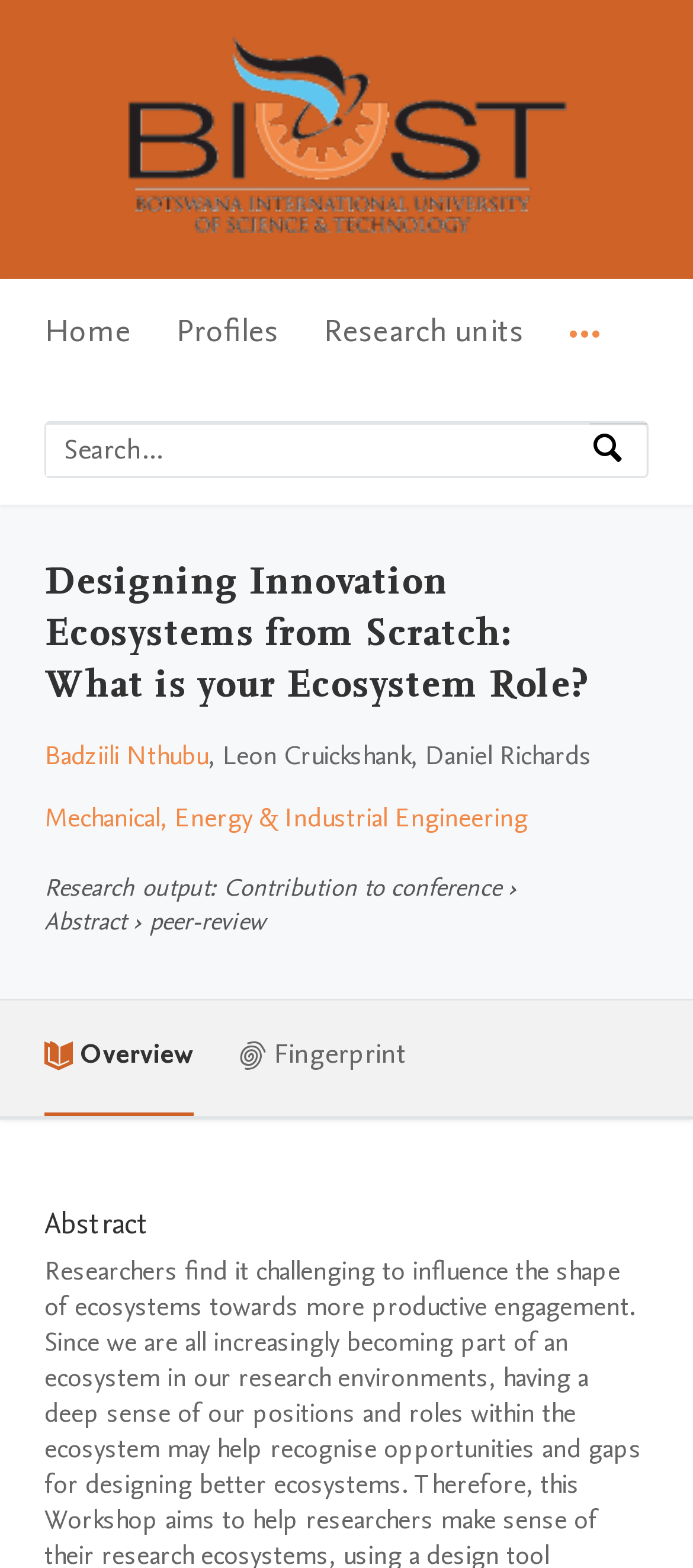How can I cite this document in APA style?
Answer the question using a single word or phrase, according to the image.

Click on the APA tab